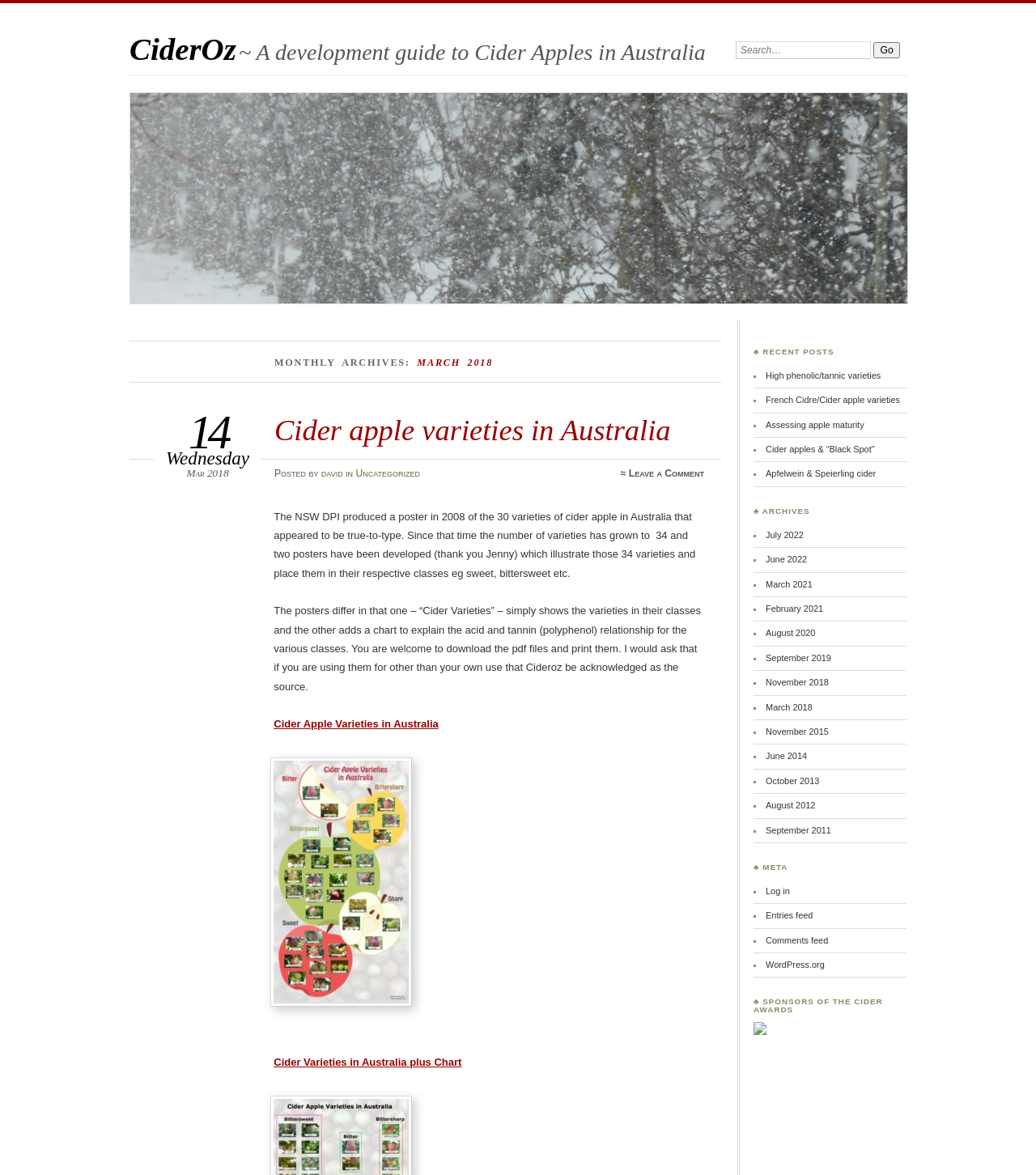Refer to the image and offer a detailed explanation in response to the question: What is the main topic of this webpage?

Based on the webpage content, especially the heading 'CiderOz' and the text 'Cider apple varieties in Australia', it can be inferred that the main topic of this webpage is related to cider apples.